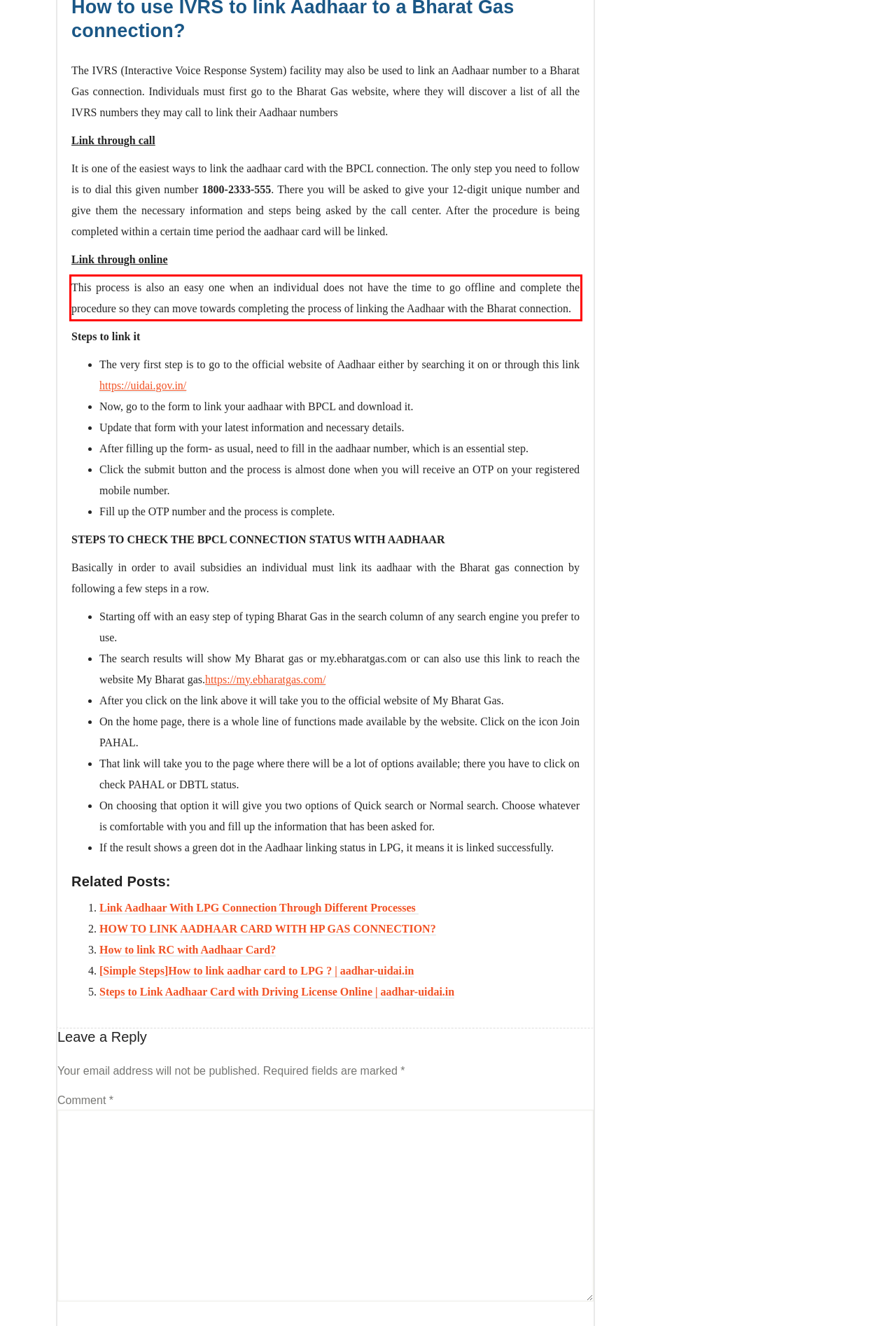Examine the webpage screenshot and use OCR to obtain the text inside the red bounding box.

This process is also an easy one when an individual does not have the time to go offline and complete the procedure so they can move towards completing the process of linking the Aadhaar with the Bharat connection.